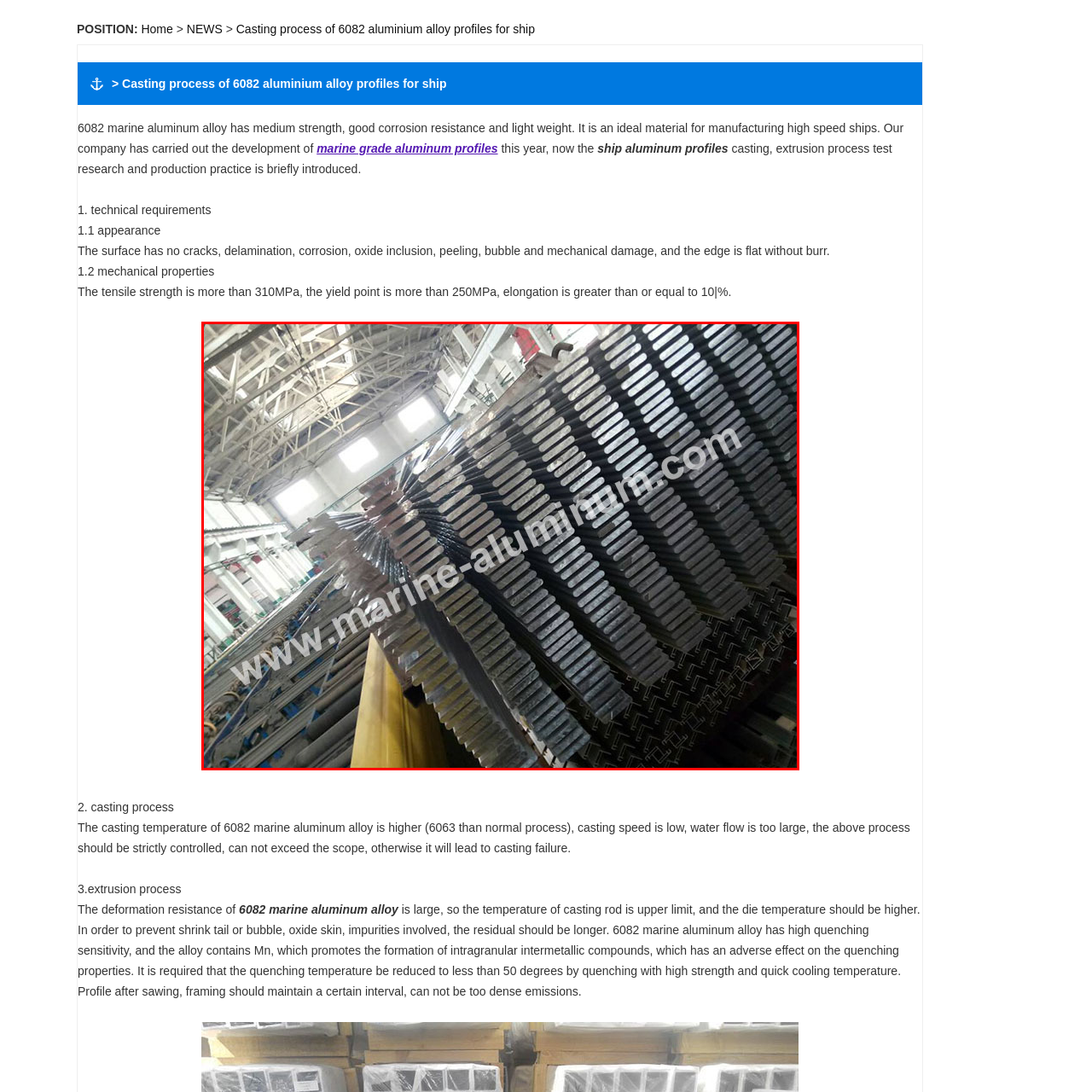Please provide a one-word or phrase response to the following question by examining the image within the red boundary:
What is the benefit of the lightweight property of these profiles?

Ideal for high-speed vessels